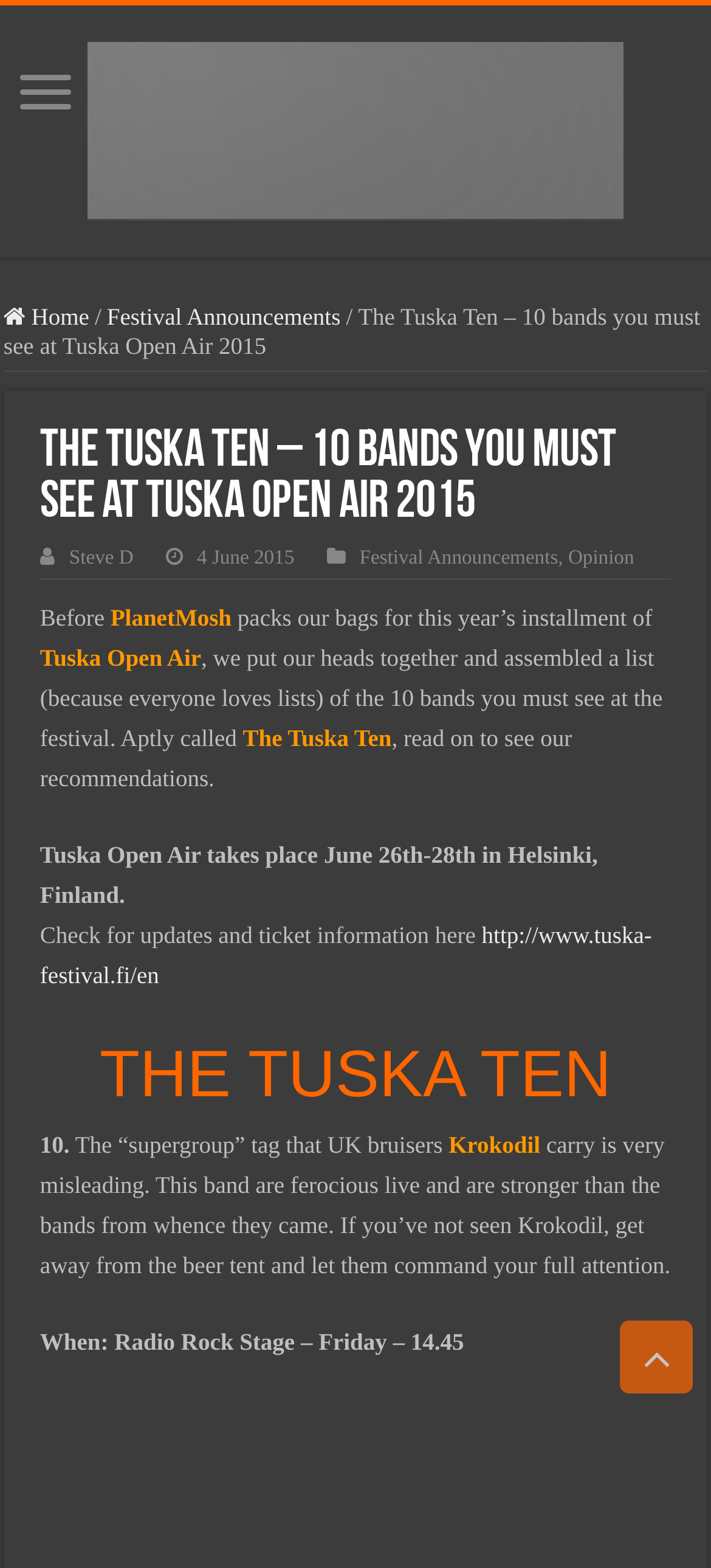Use a single word or phrase to answer the question:
What stage is Krokodil performing at?

Radio Rock Stage